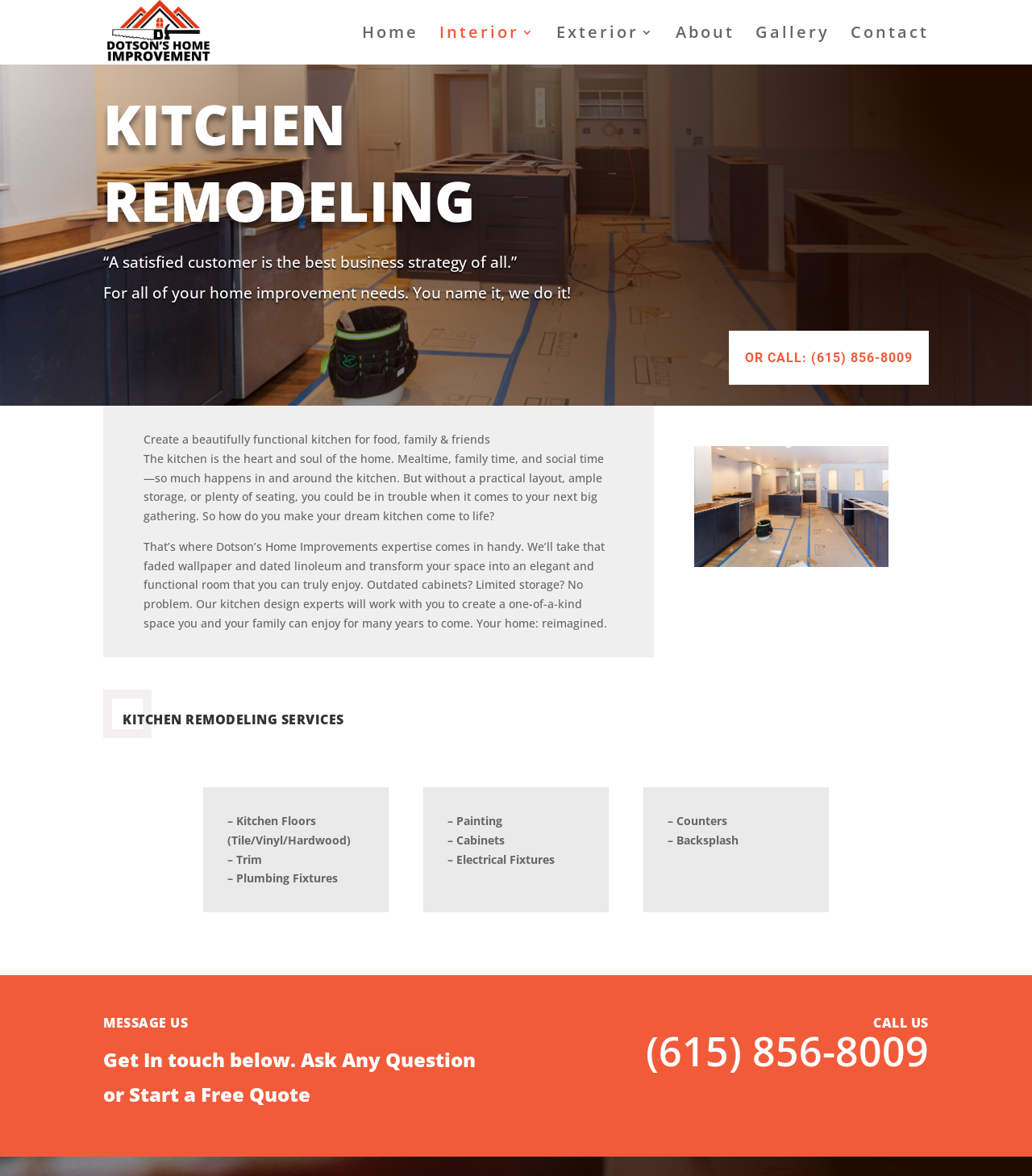Can you specify the bounding box coordinates for the region that should be clicked to fulfill this instruction: "View the 'Gallery'".

[0.732, 0.023, 0.804, 0.055]